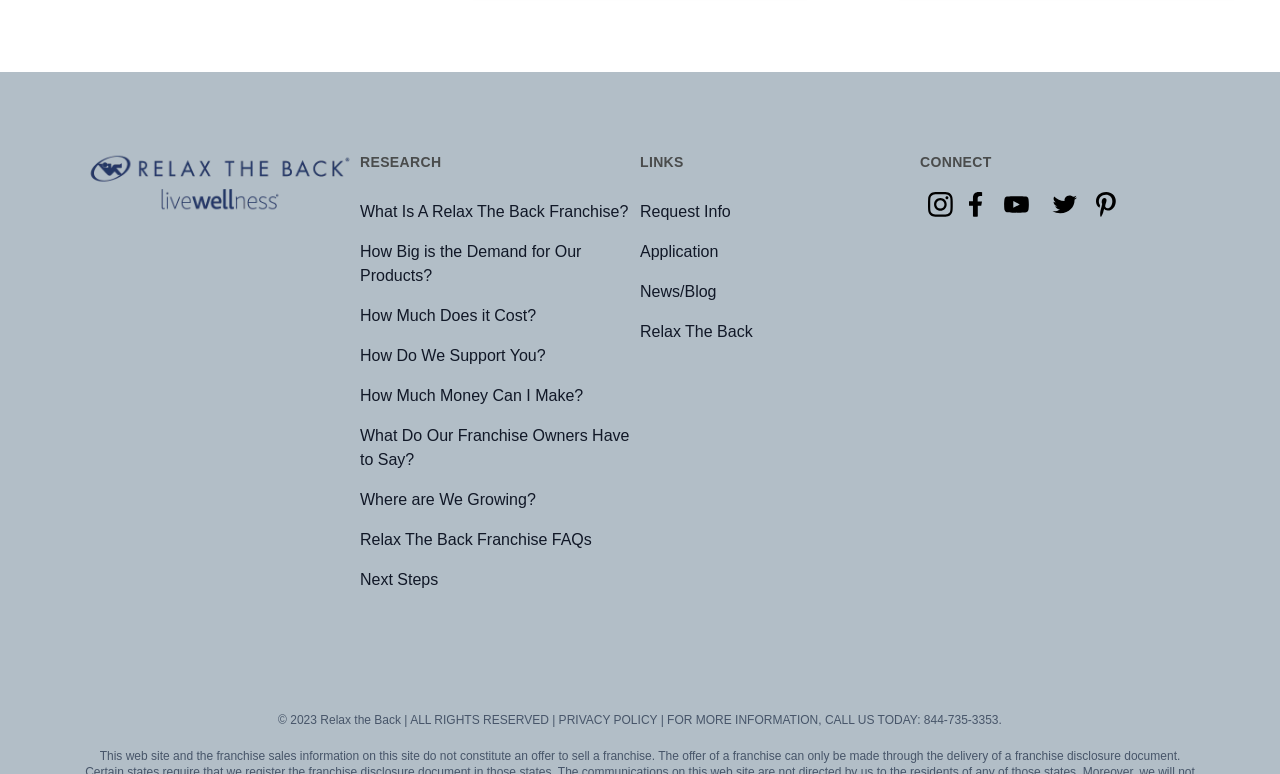Determine the bounding box coordinates of the section I need to click to execute the following instruction: "Click on 'Next Steps'". Provide the coordinates as four float numbers between 0 and 1, i.e., [left, top, right, bottom].

[0.281, 0.723, 0.5, 0.775]